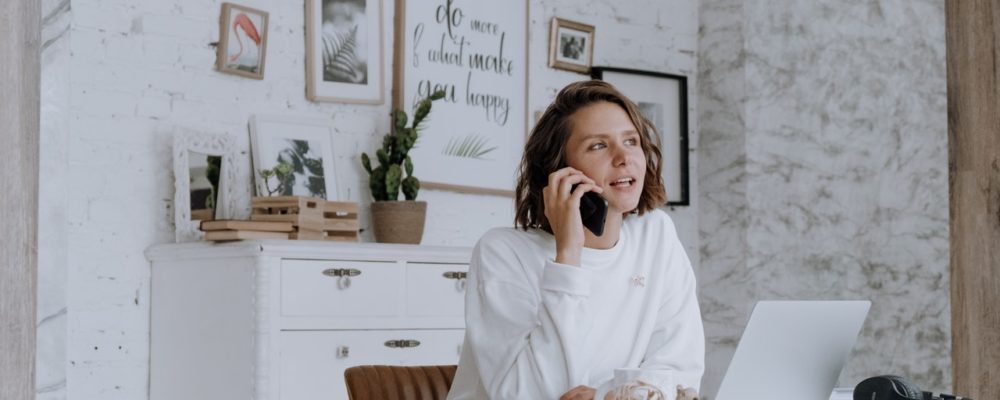Give a comprehensive caption for the image.

This image captures a young woman engaged in a phone conversation while seated at her home office setup. She appears focused and contemplative, dressed casually in a white sweatshirt, reflecting a relaxed yet productive atmosphere. The backdrop features a stylized wall adorned with framed pictures and motivational quotes, alongside potted plants that add a touch of greenery and warmth to the space. On her desk, a laptop is open, suggesting she may be multitasking or preparing for a work-related discussion. A glass and a small decorative item hint at a personal touch in this minimalist workspace, embodying a harmonious blend of comfort and functionality ideal for modern remote working environments.